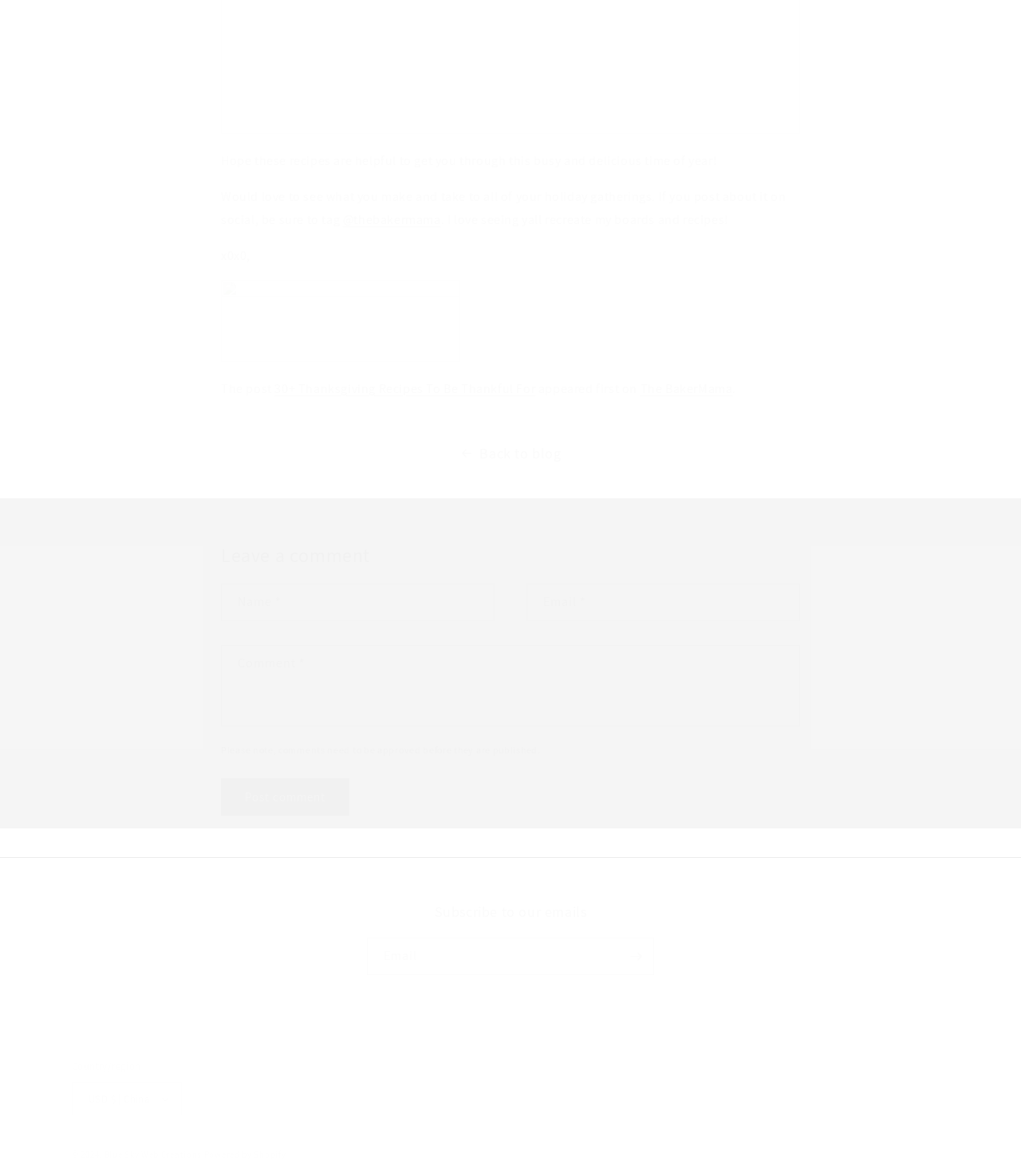What is the website's copyright year?
Please utilize the information in the image to give a detailed response to the question.

The website's copyright year is mentioned in the footer section as '© 2024,' with bounding box coordinates [0.07, 0.977, 0.102, 0.987].